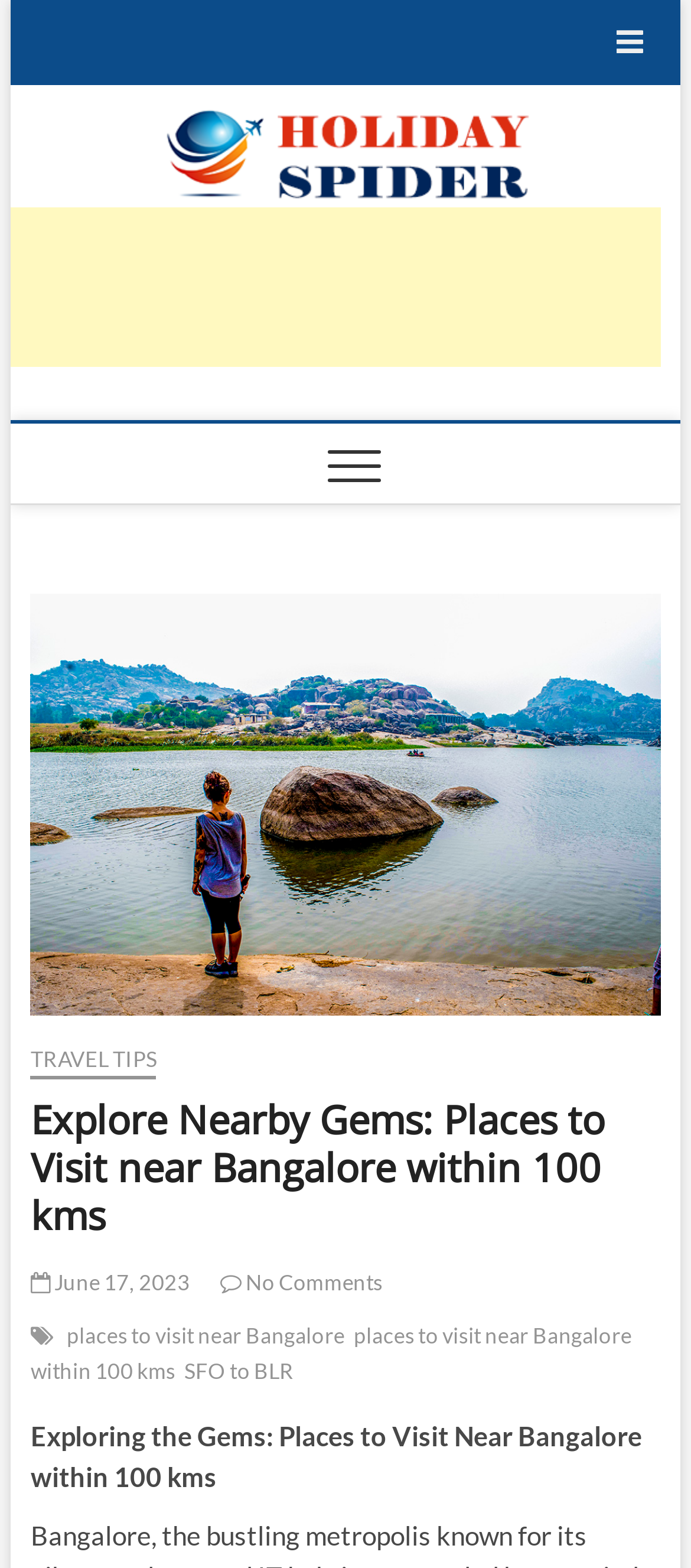Please determine the bounding box coordinates, formatted as (top-left x, top-left y, bottom-right x, bottom-right y), with all values as floating point numbers between 0 and 1. Identify the bounding box of the region described as: SFO to BLR

[0.267, 0.866, 0.438, 0.888]